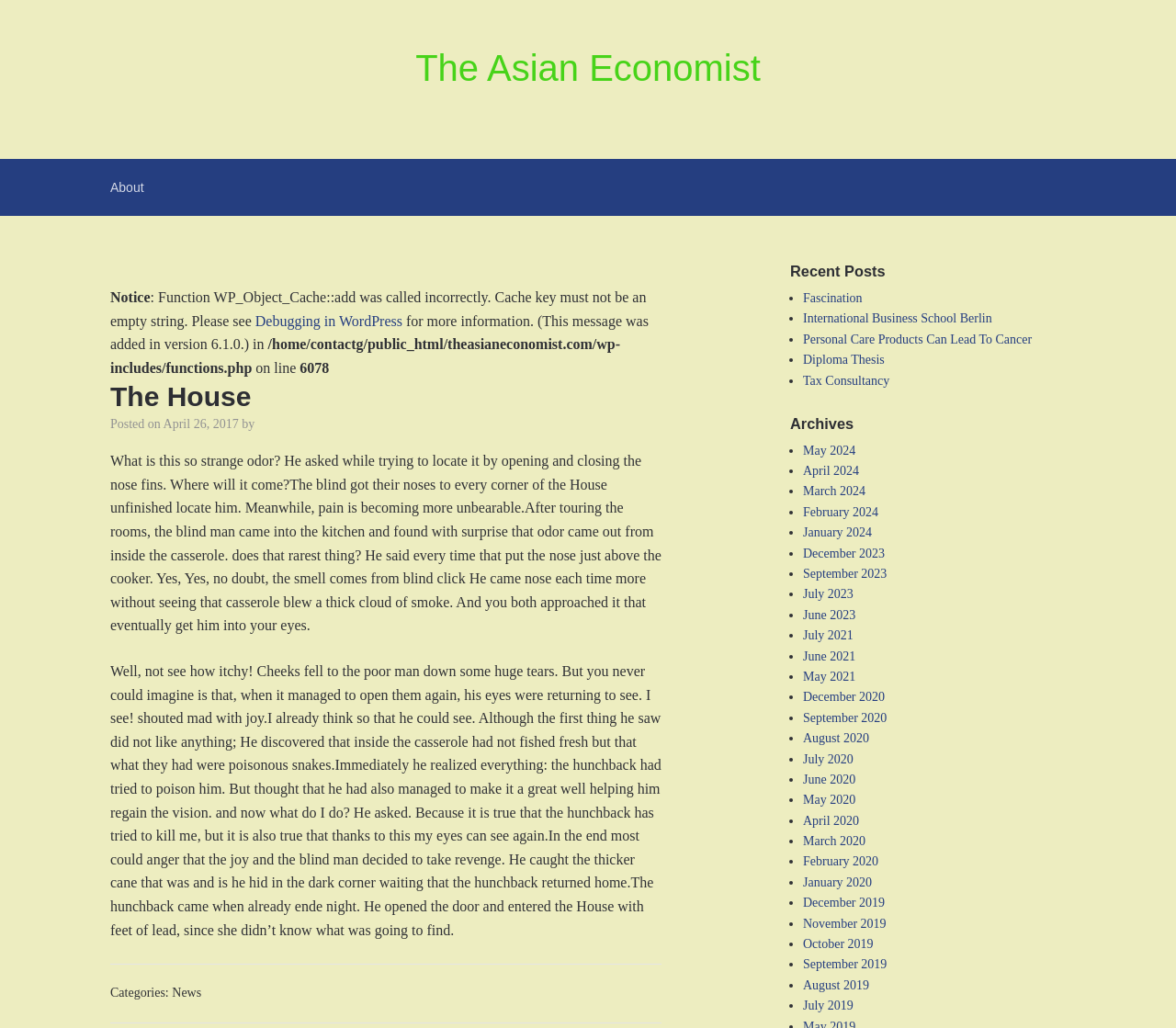Kindly respond to the following question with a single word or a brief phrase: 
What is the title of the article?

The House